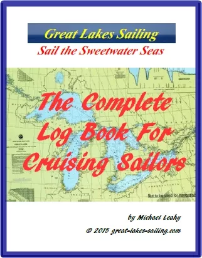What is the name of the author?
Answer the question with a thorough and detailed explanation.

The author's name is located at the bottom of the cover, below the main title, and is written as 'Michael Leaky'.